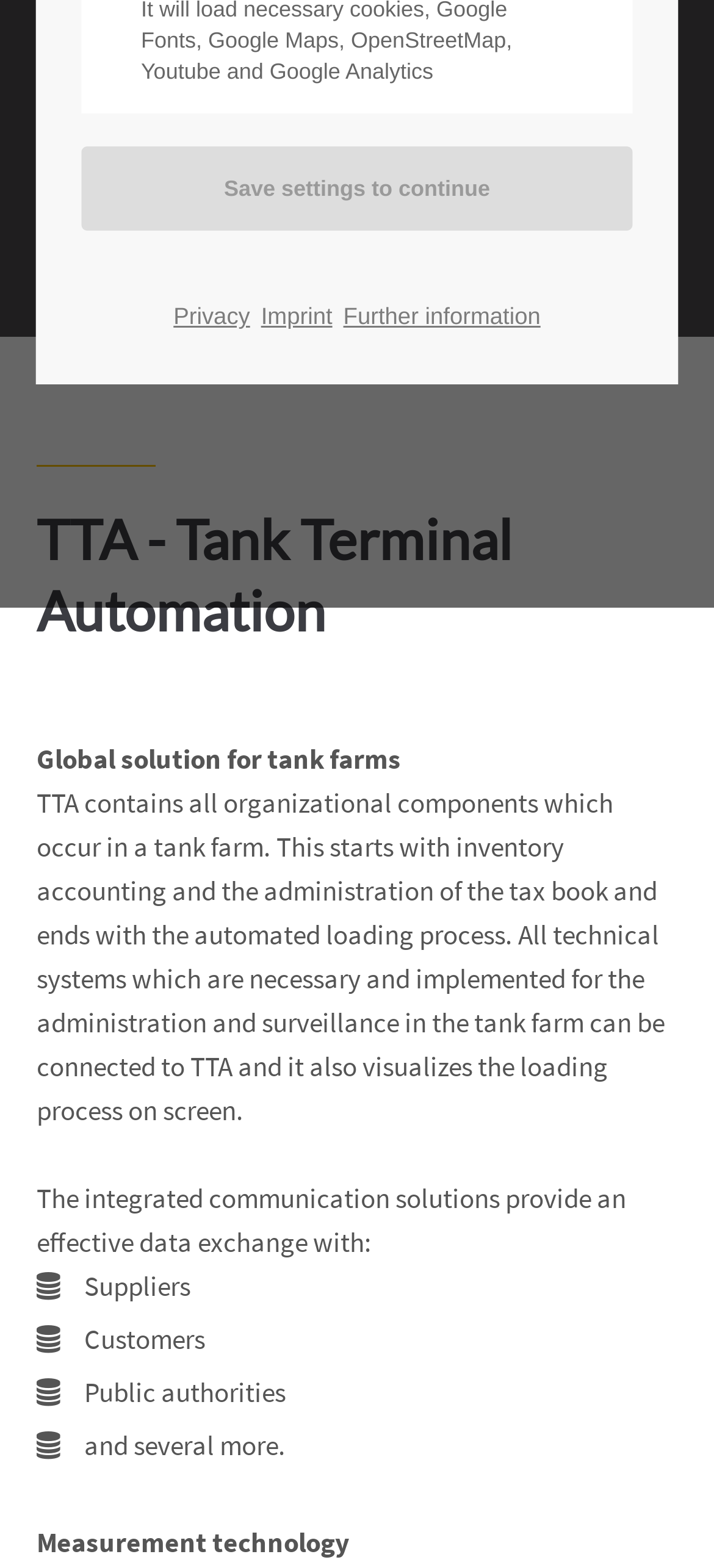Please determine the bounding box coordinates for the element with the description: "Privacy".

[0.243, 0.188, 0.35, 0.216]